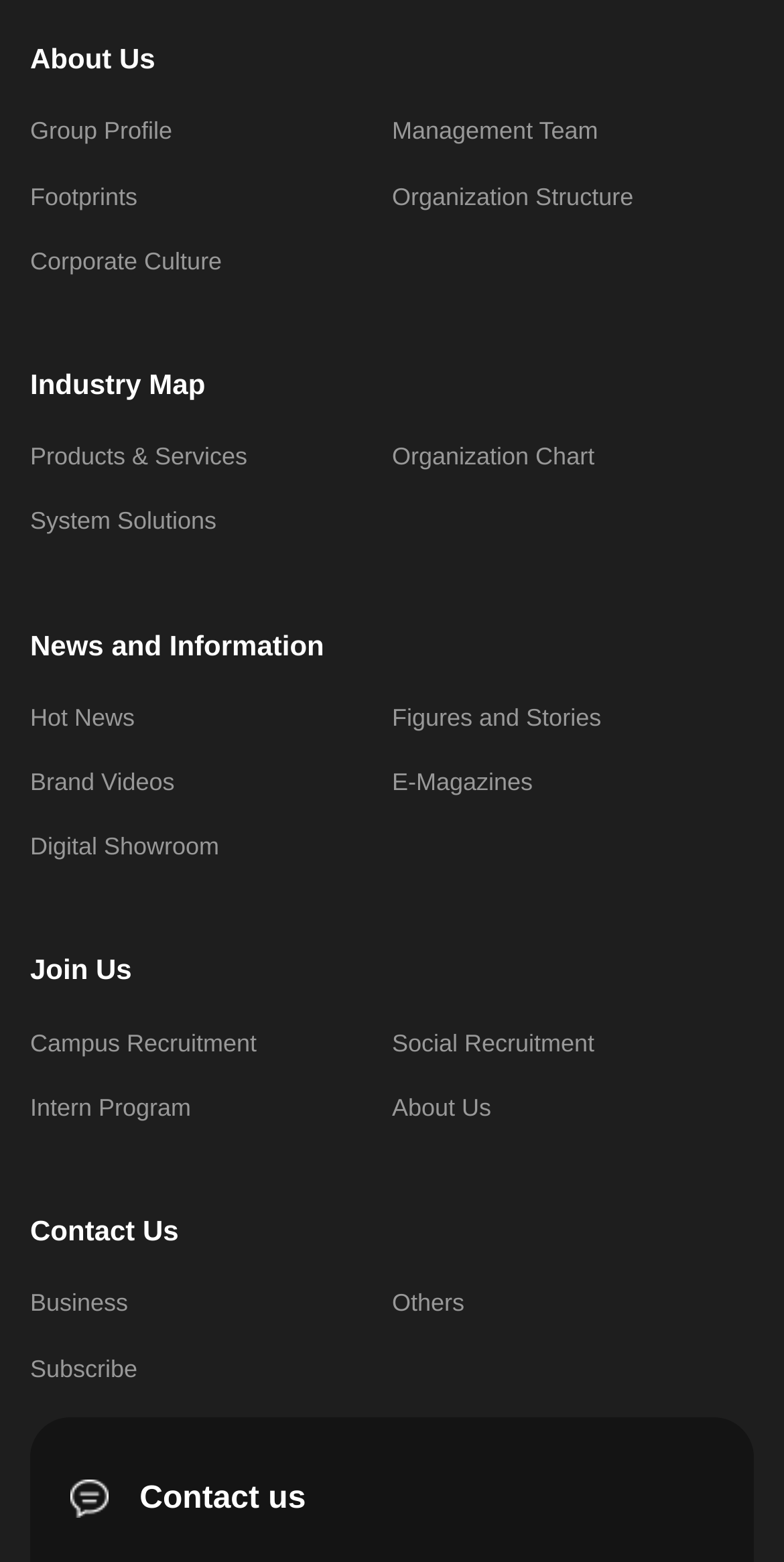Provide a short answer to the following question with just one word or phrase: What is the first section of the webpage about?

About Us